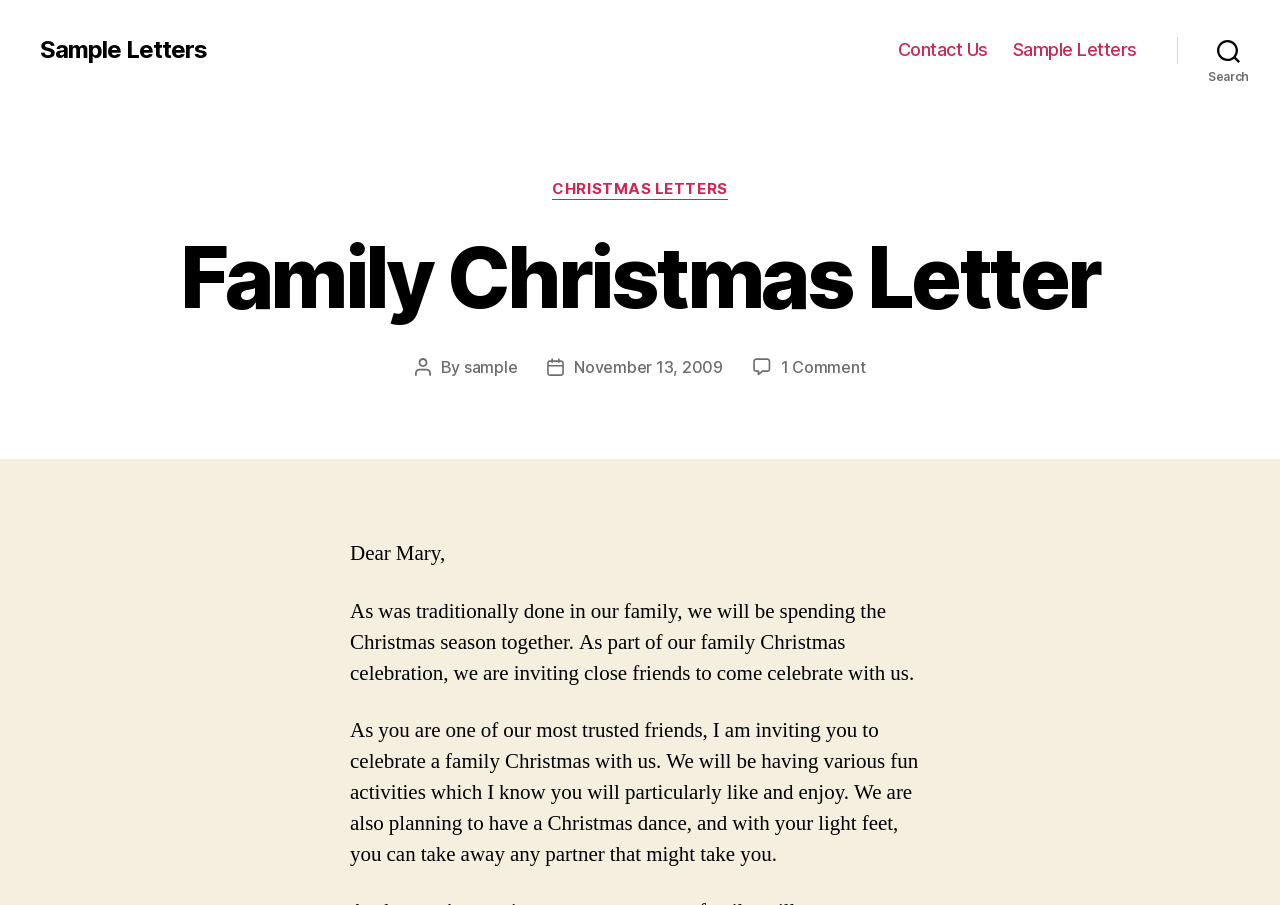Determine the bounding box coordinates of the clickable region to follow the instruction: "Click on Sample Letters".

[0.031, 0.042, 0.162, 0.069]